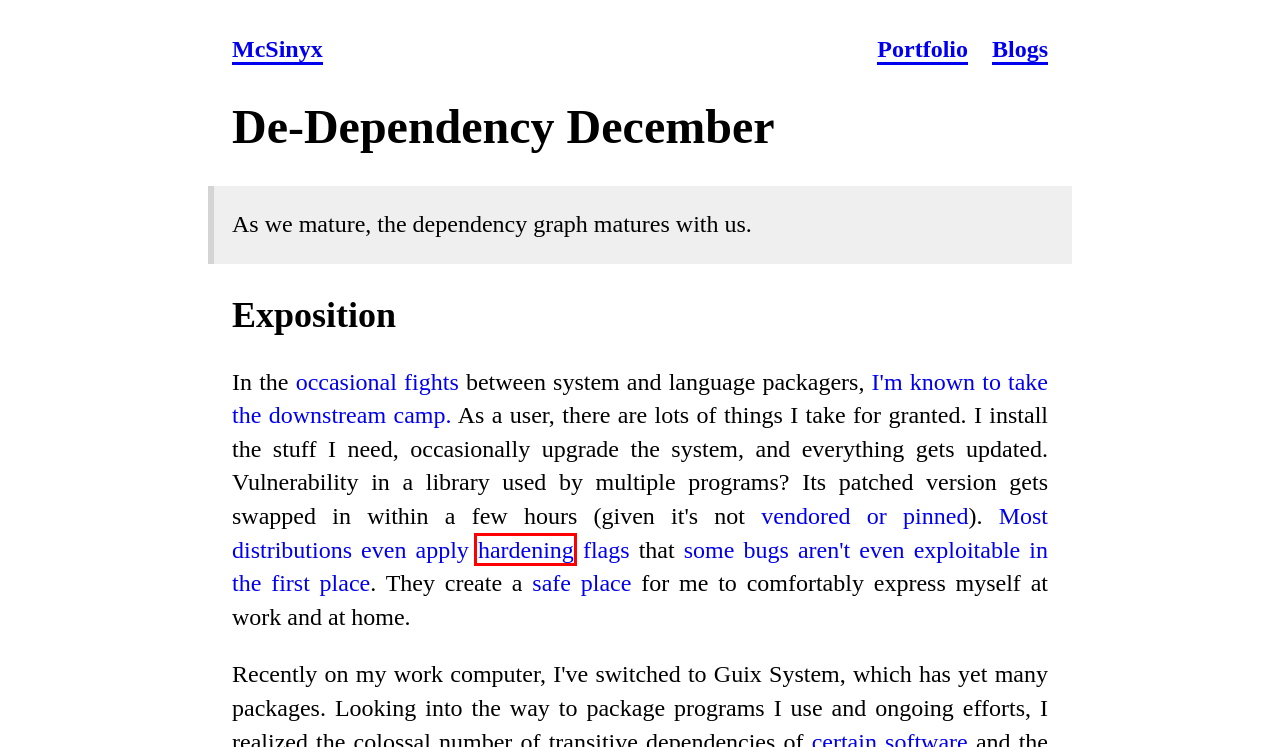You are presented with a screenshot of a webpage with a red bounding box. Select the webpage description that most closely matches the new webpage after clicking the element inside the red bounding box. The options are:
A. Nixpkgs Reference Manual
B. Changes/Harden All Packages - Fedora Project Wiki
C. Arch package guidelines/Security - ArchWiki
D. Hardening - Debian Wiki
E. openSUSE:Security Features - openSUSE Wiki
F. Floating cheeses - man.sr.ht
G. Hardened/Toolchain - Gentoo wiki
H. OpenSSL gave everyone alarm fatigue - Xe Iaso

G